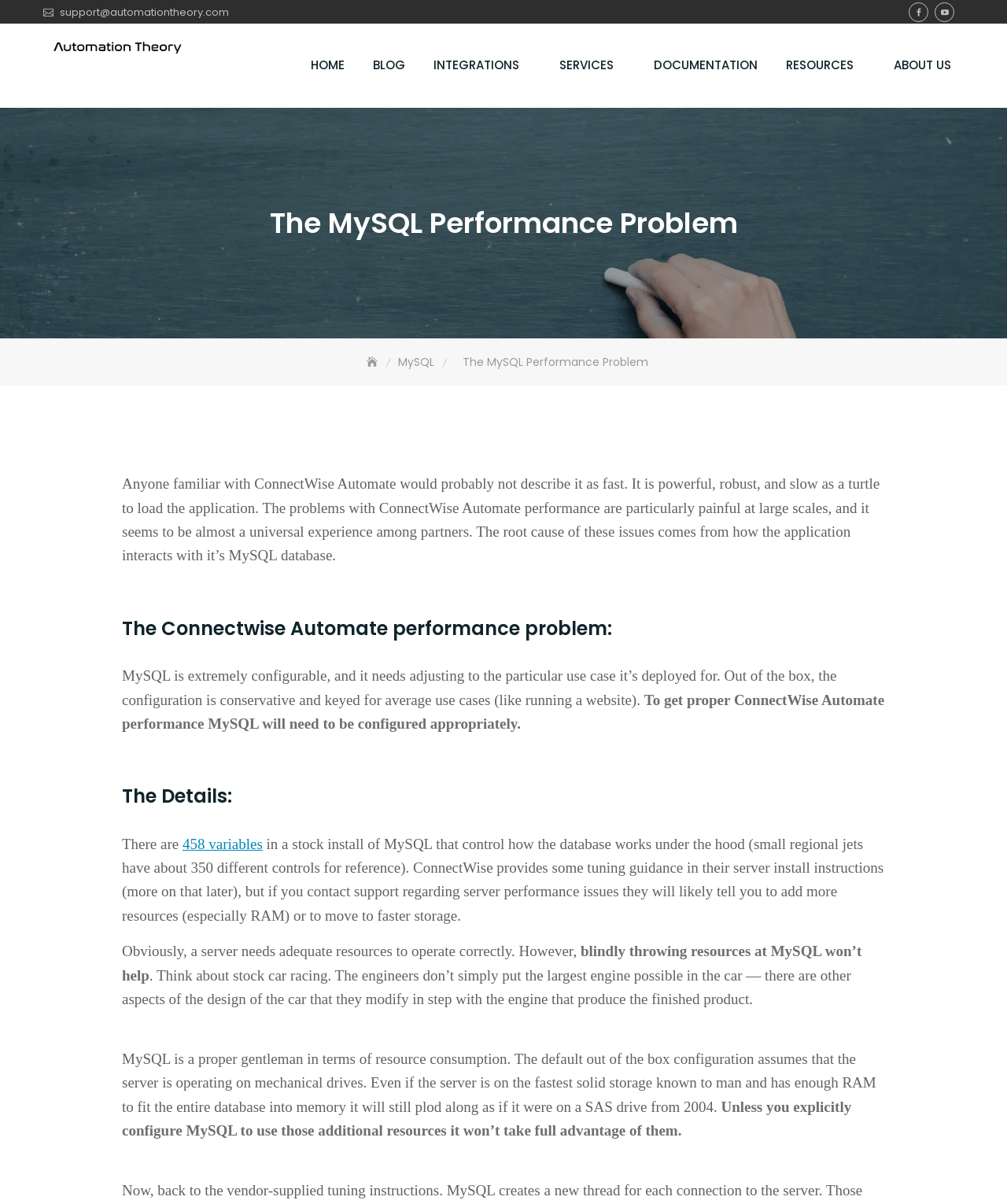Please give a one-word or short phrase response to the following question: 
What is required to get proper ConnectWise Automate performance?

Configuring MySQL appropriately